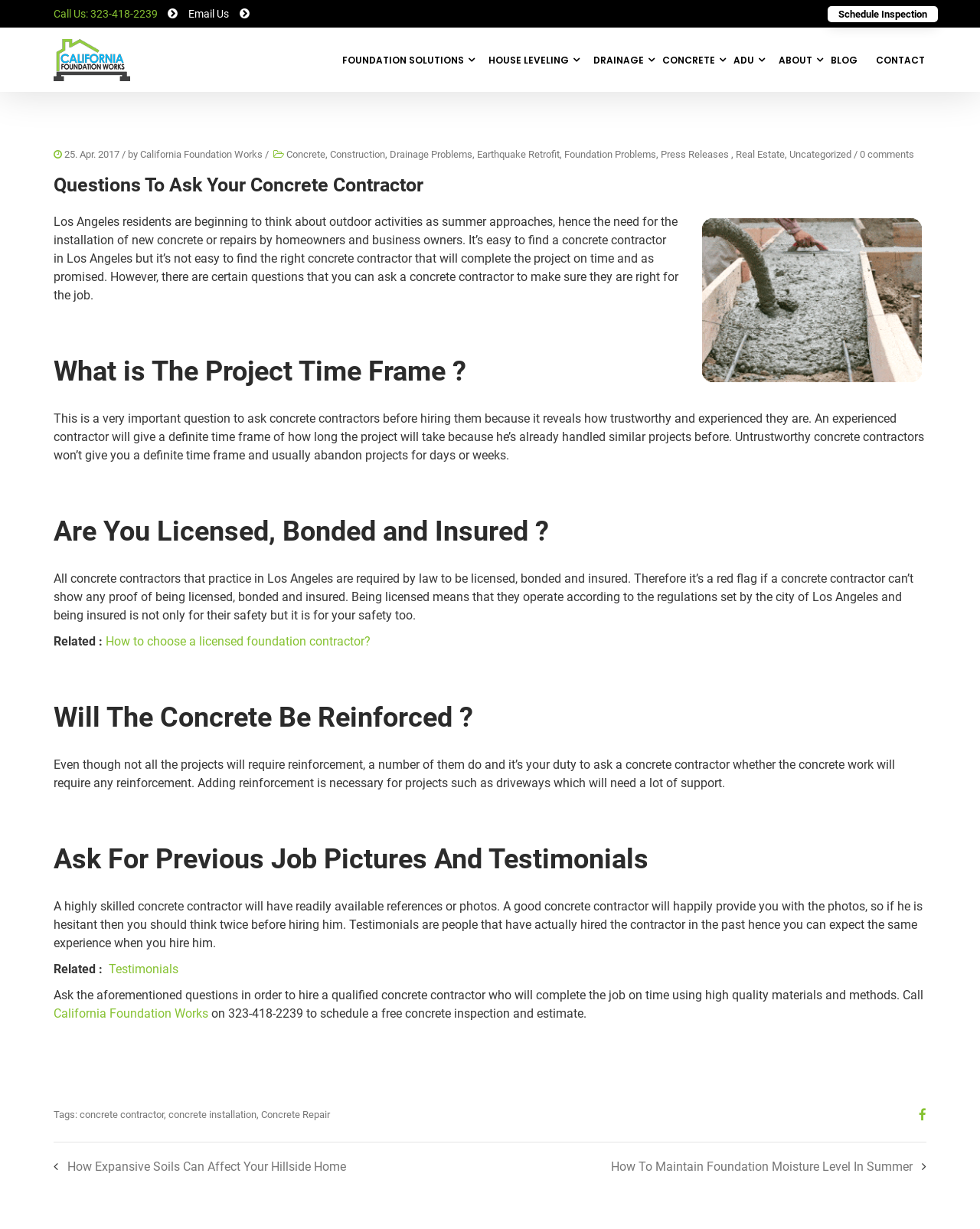Determine the bounding box coordinates of the region I should click to achieve the following instruction: "Call the company". Ensure the bounding box coordinates are four float numbers between 0 and 1, i.e., [left, top, right, bottom].

[0.055, 0.006, 0.161, 0.016]